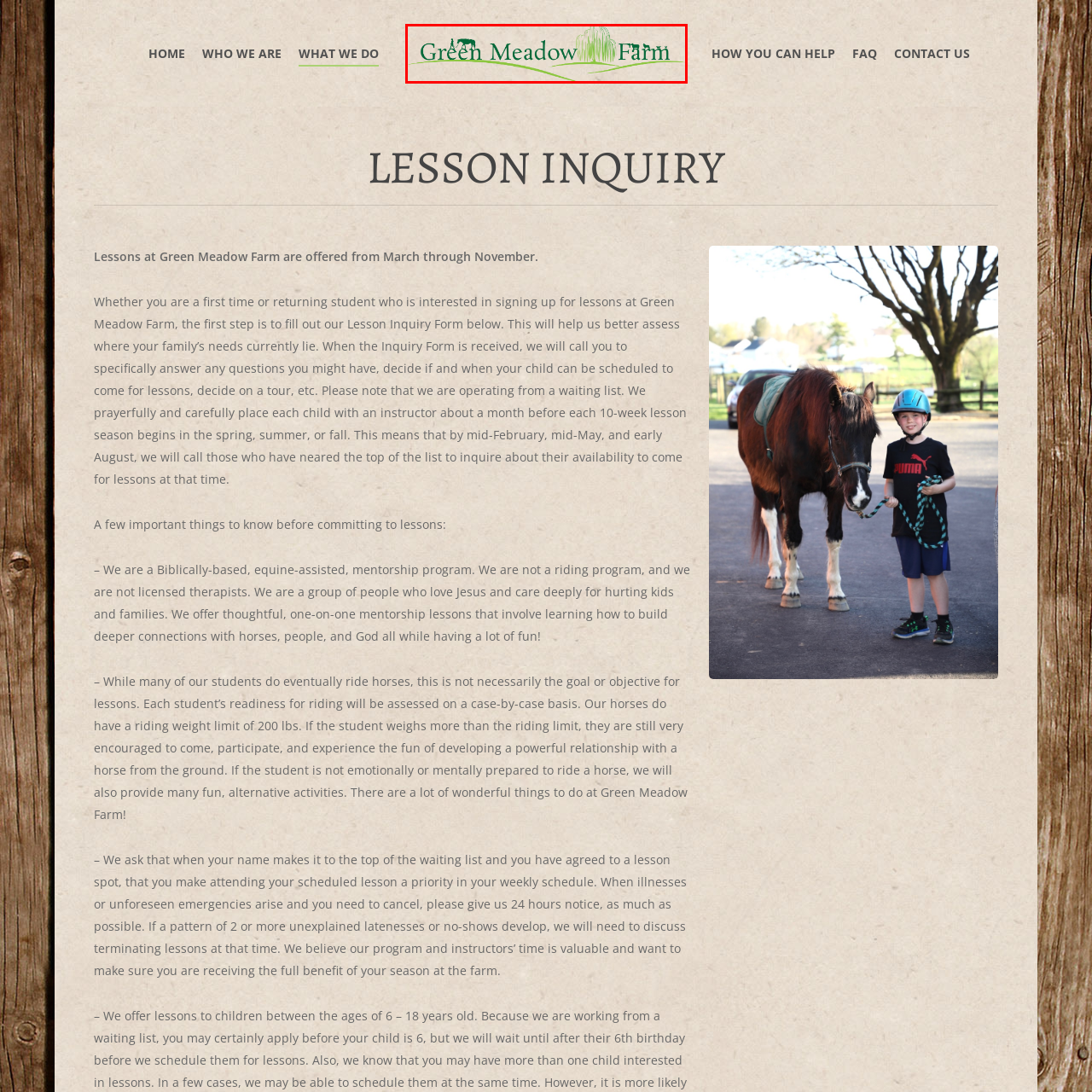Look closely at the part of the image inside the red bounding box, then respond in a word or phrase: What type of mentorship is focused on by the farm?

Equine-assisted